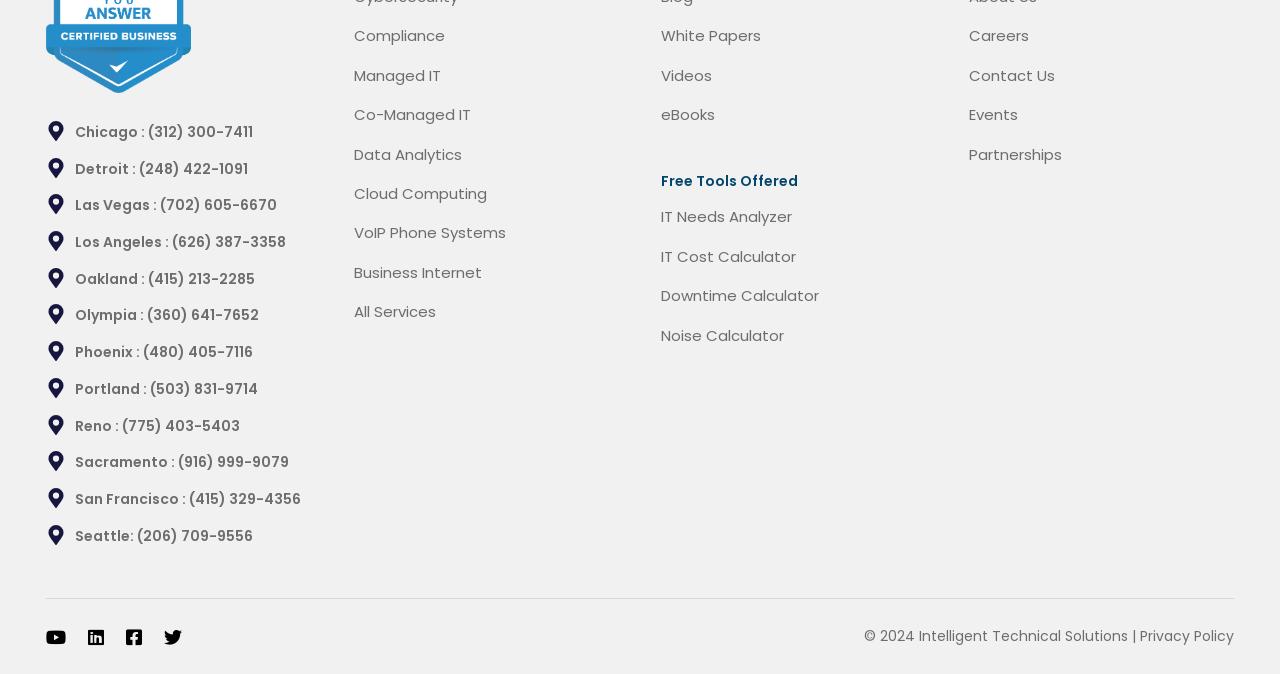Identify the bounding box of the UI component described as: "Compliance".

[0.276, 0.037, 0.347, 0.068]